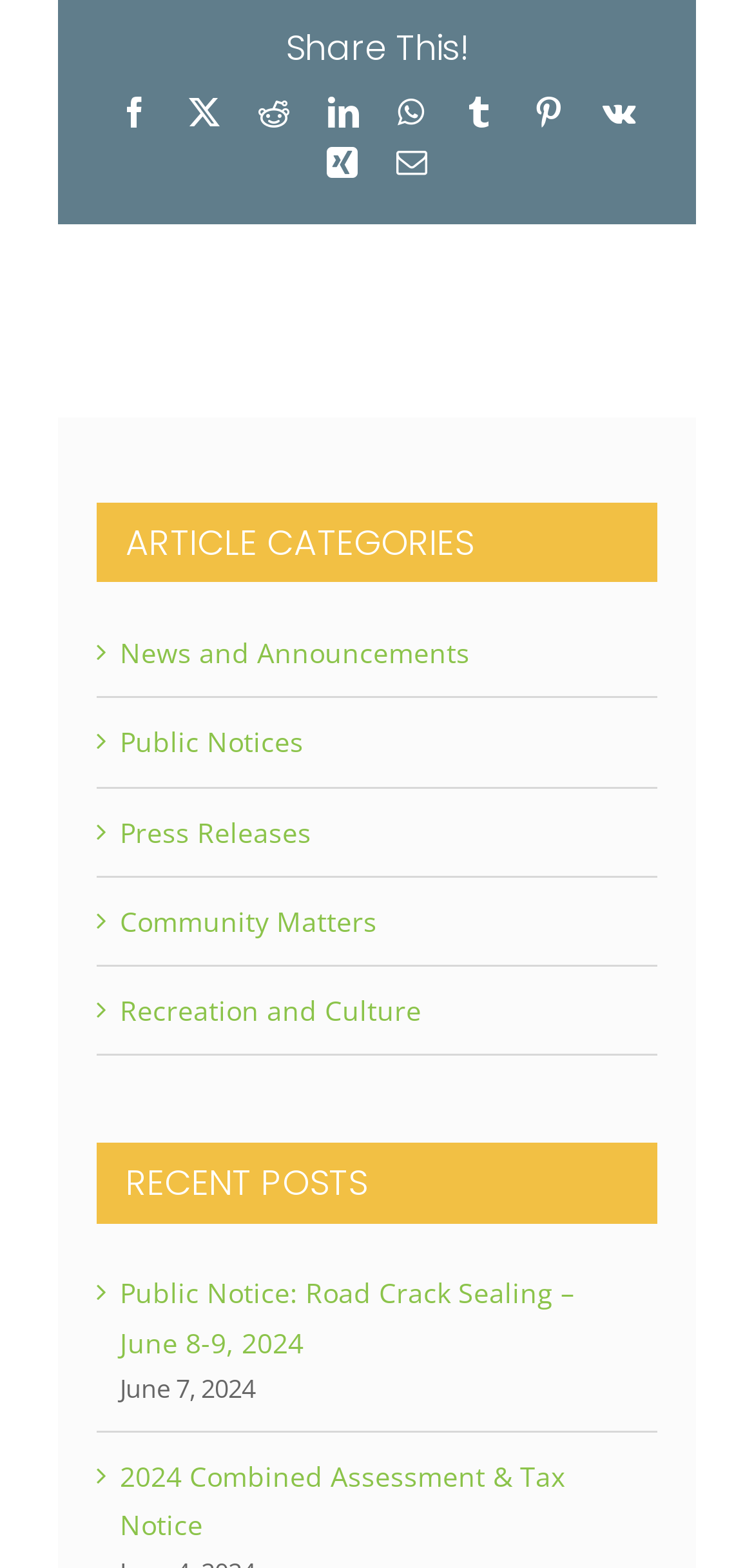Determine the bounding box coordinates for the clickable element to execute this instruction: "View Public Notice: Road Crack Sealing – June 8-9, 2024". Provide the coordinates as four float numbers between 0 and 1, i.e., [left, top, right, bottom].

[0.159, 0.813, 0.762, 0.868]